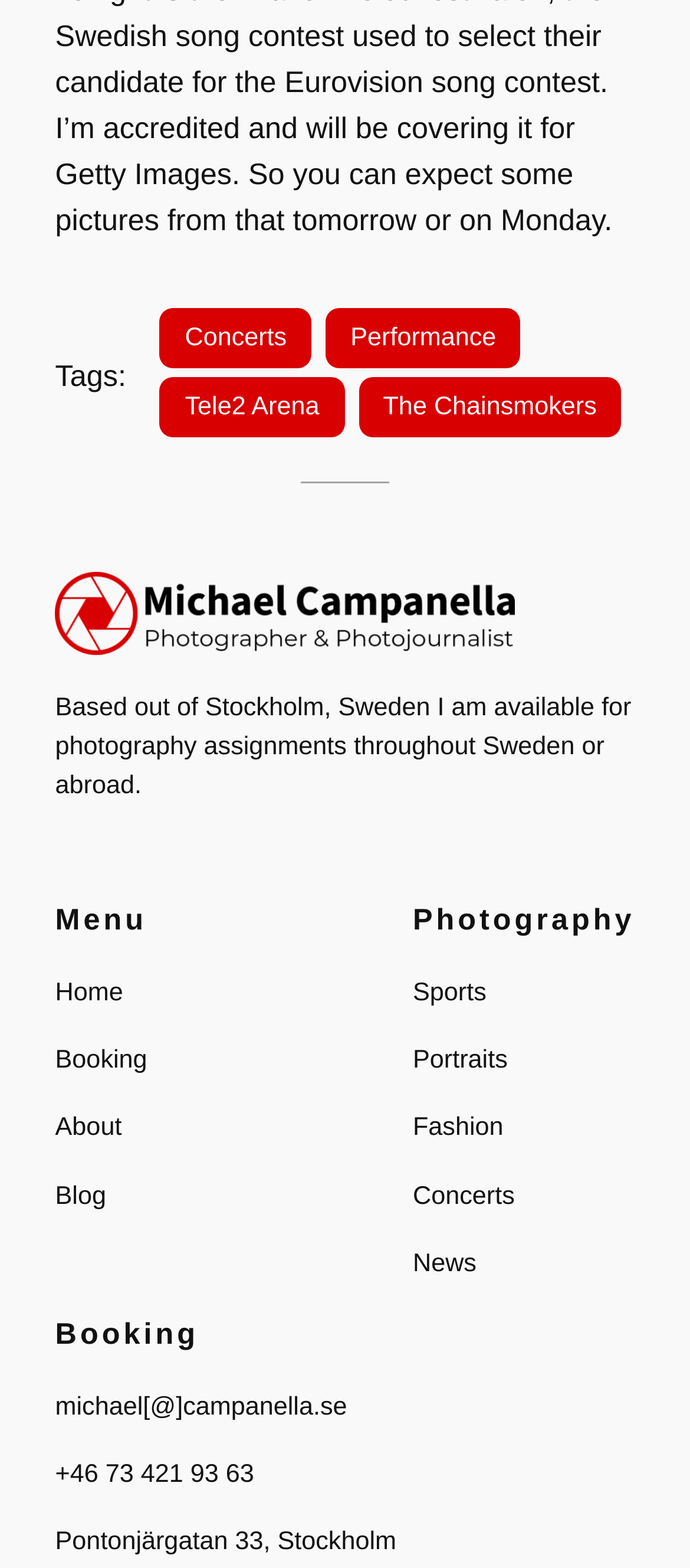Reply to the question with a single word or phrase:
What type of photography does the photographer specialize in?

Multiple types